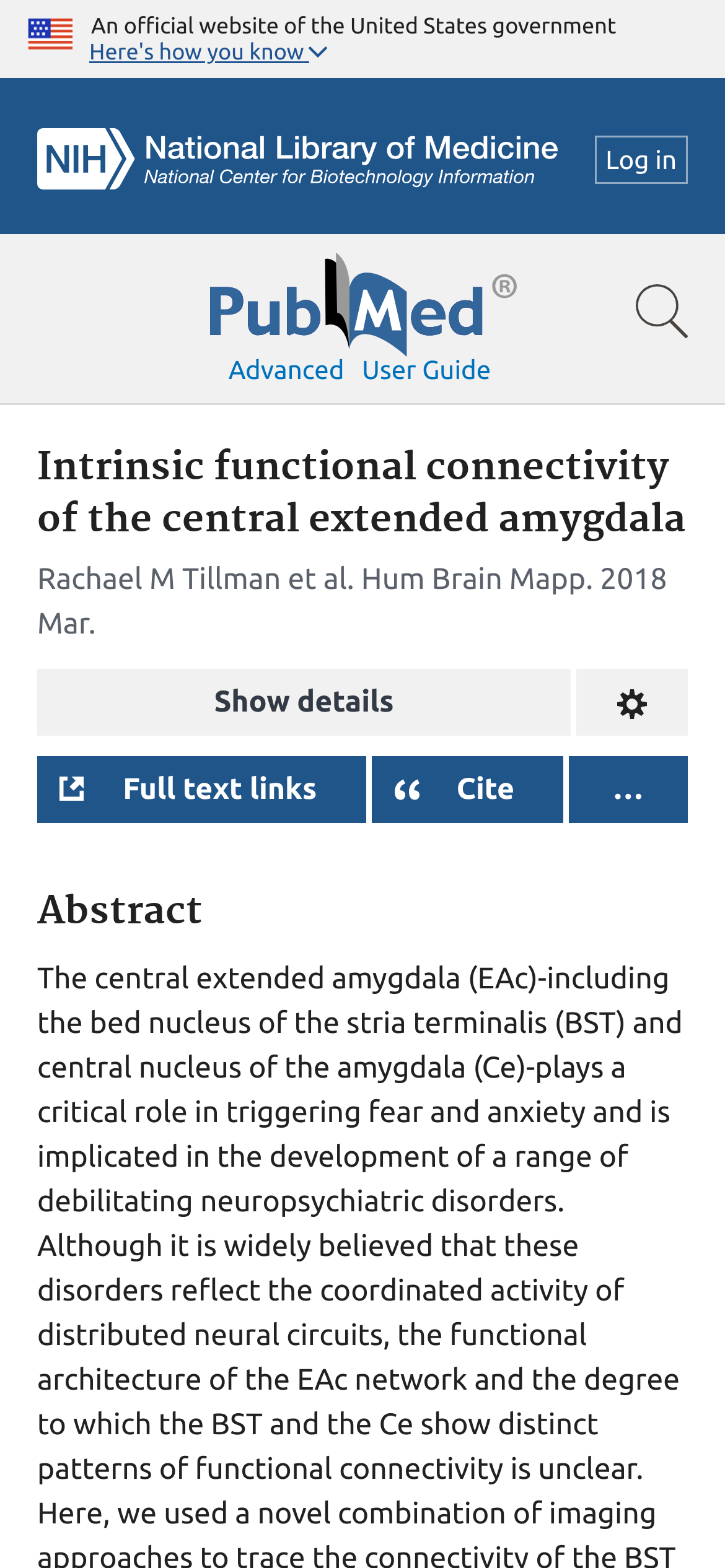Please specify the bounding box coordinates of the clickable region necessary for completing the following instruction: "Learn about ethics in medical education". The coordinates must consist of four float numbers between 0 and 1, i.e., [left, top, right, bottom].

None